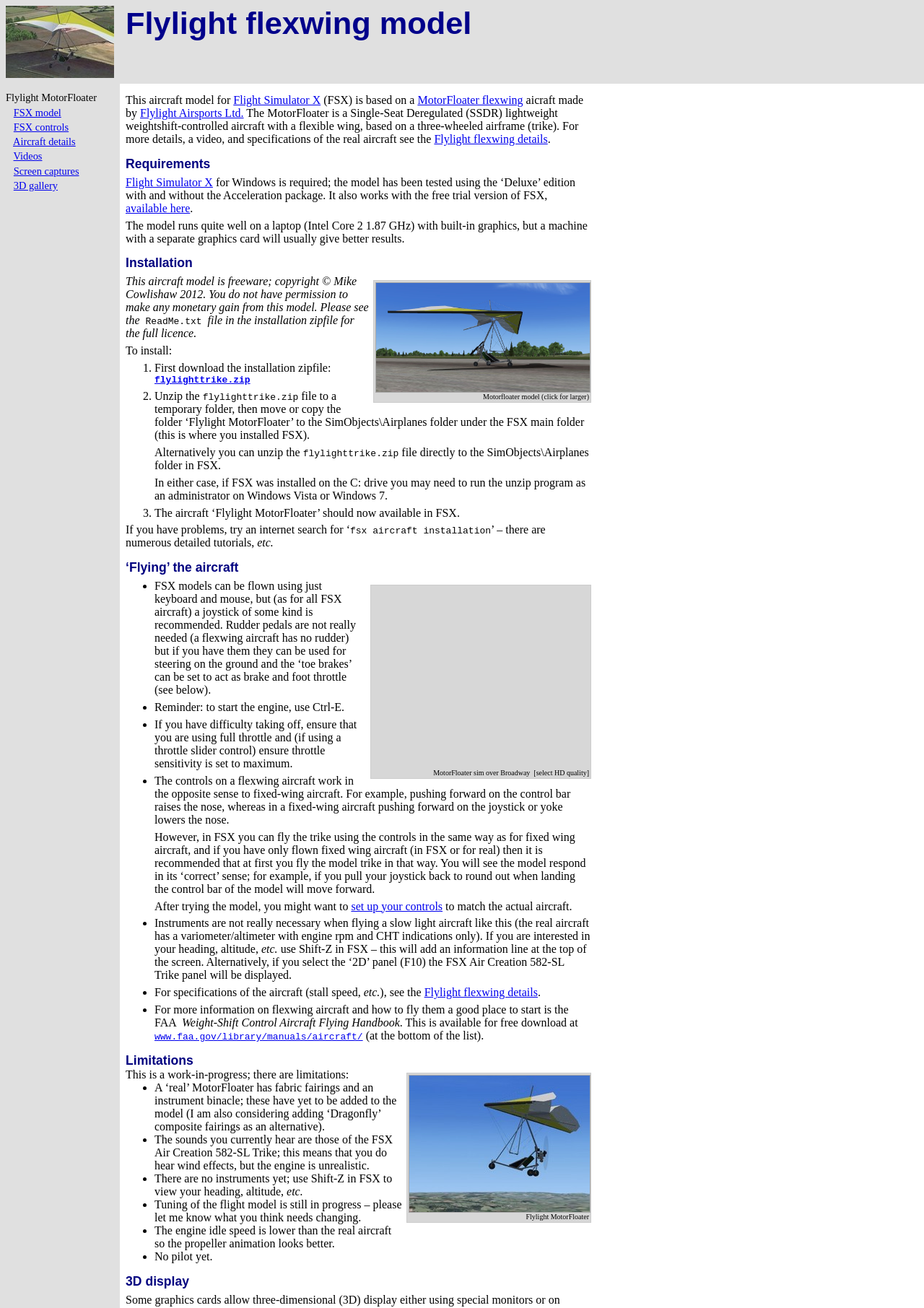Identify the bounding box coordinates of the section that should be clicked to achieve the task described: "View 'Videos'".

[0.014, 0.115, 0.046, 0.124]